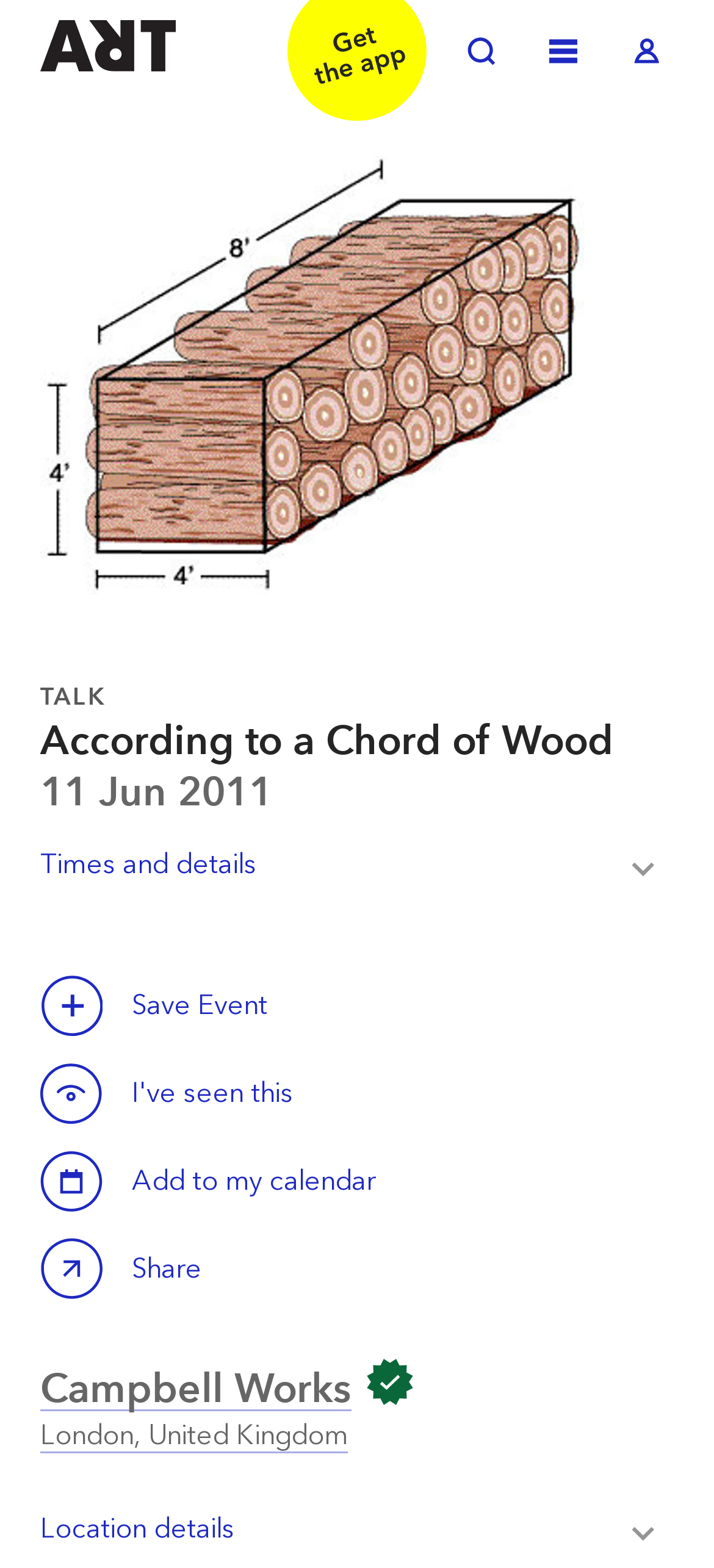Give a one-word or one-phrase response to the question:
Where is the event located?

London, United Kingdom